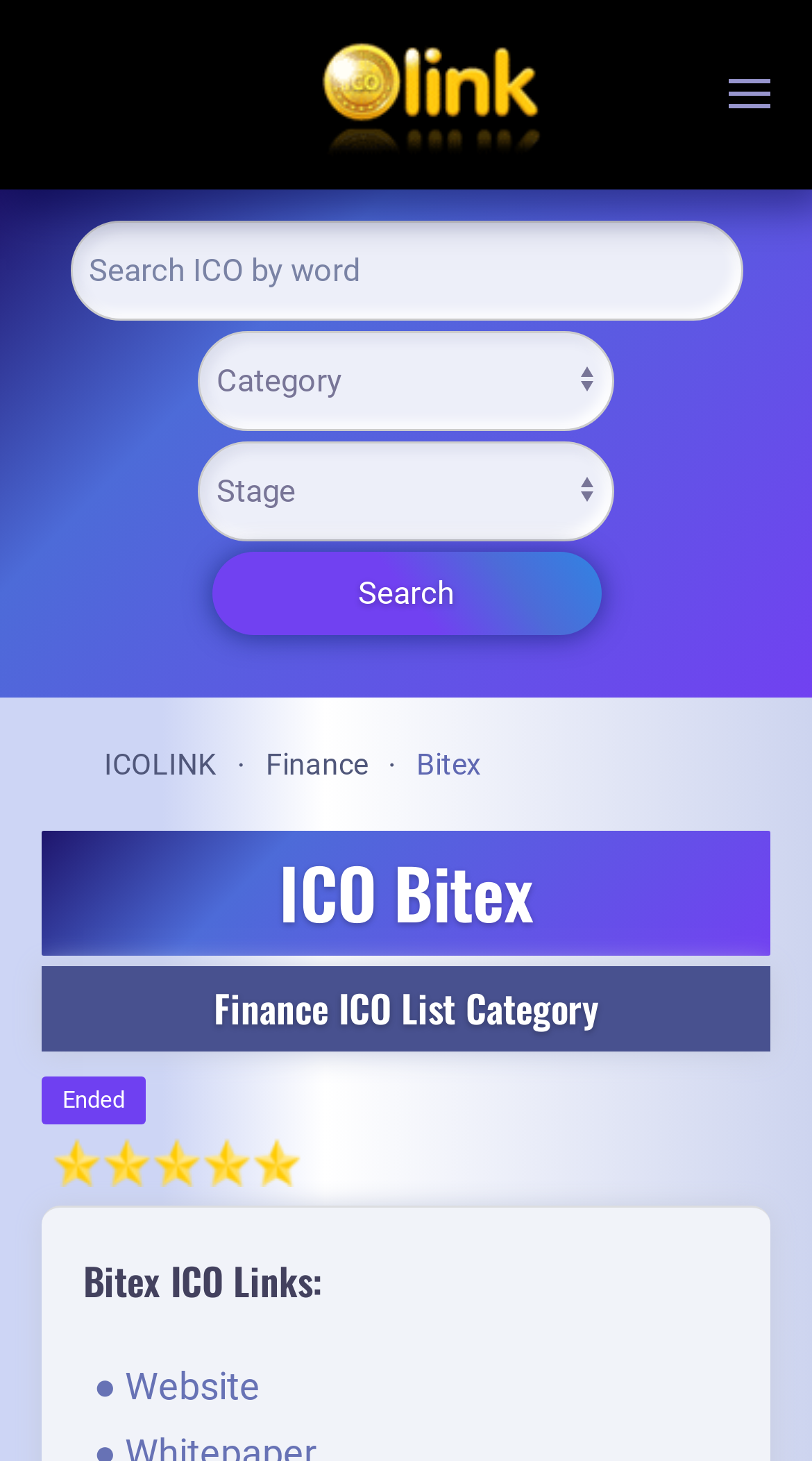Determine the bounding box coordinates for the HTML element mentioned in the following description: "ICOLINK". The coordinates should be a list of four floats ranging from 0 to 1, represented as [left, top, right, bottom].

[0.128, 0.512, 0.267, 0.534]